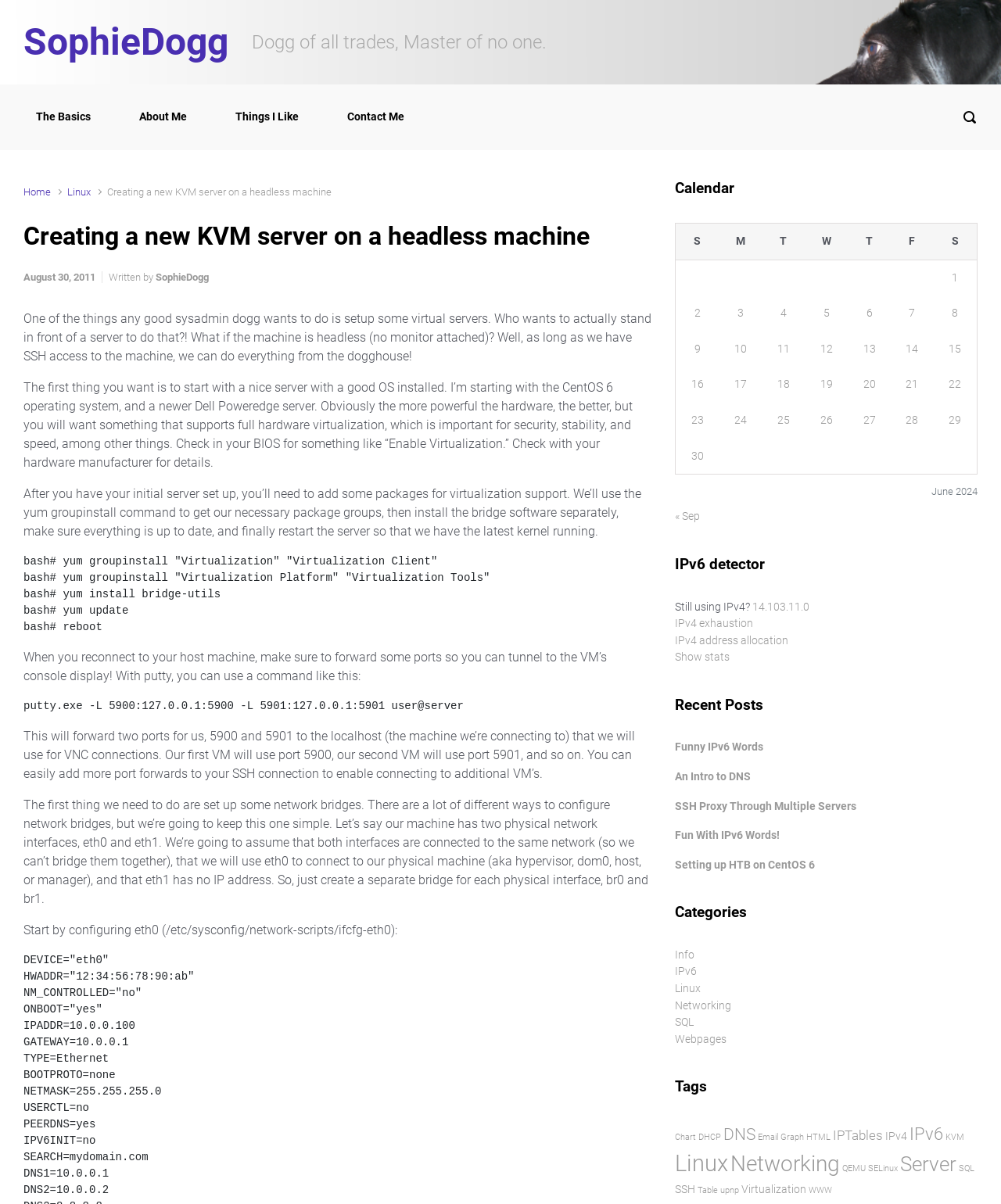Highlight the bounding box coordinates of the region I should click on to meet the following instruction: "go to the 'Linux' page".

[0.067, 0.154, 0.09, 0.164]